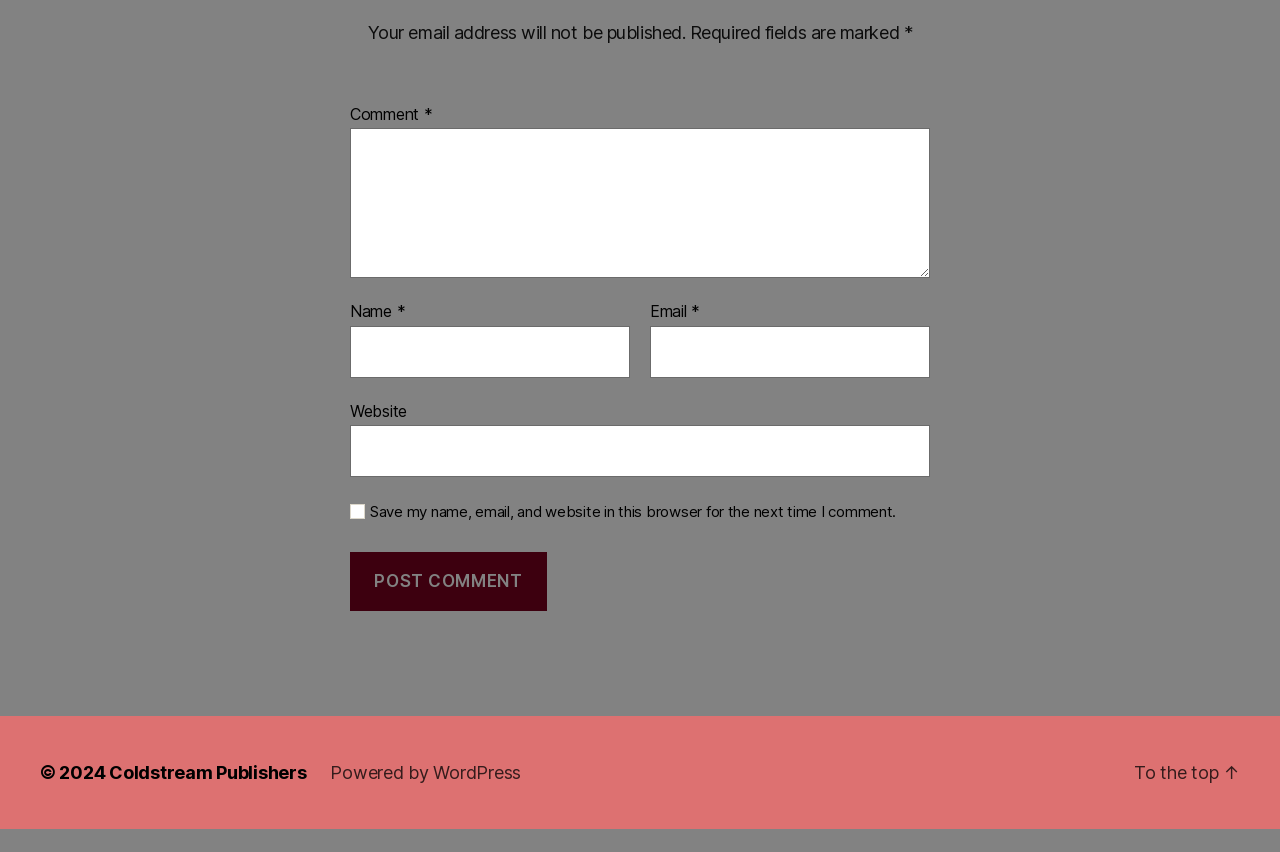Please identify the bounding box coordinates of the clickable area that will fulfill the following instruction: "Enter a comment". The coordinates should be in the format of four float numbers between 0 and 1, i.e., [left, top, right, bottom].

[0.273, 0.178, 0.727, 0.354]